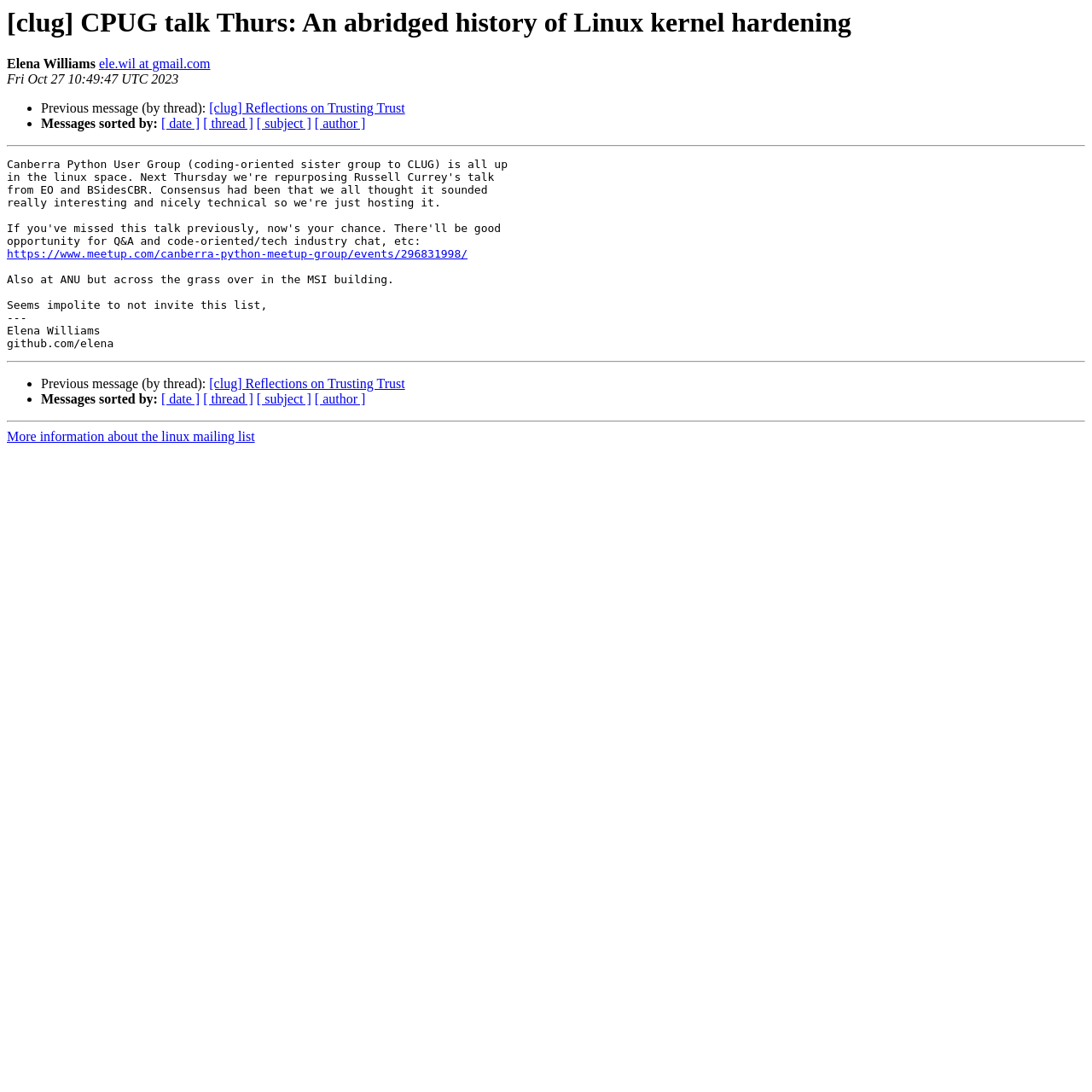Determine and generate the text content of the webpage's headline.

[clug] CPUG talk Thurs: An abridged history of Linux kernel hardening